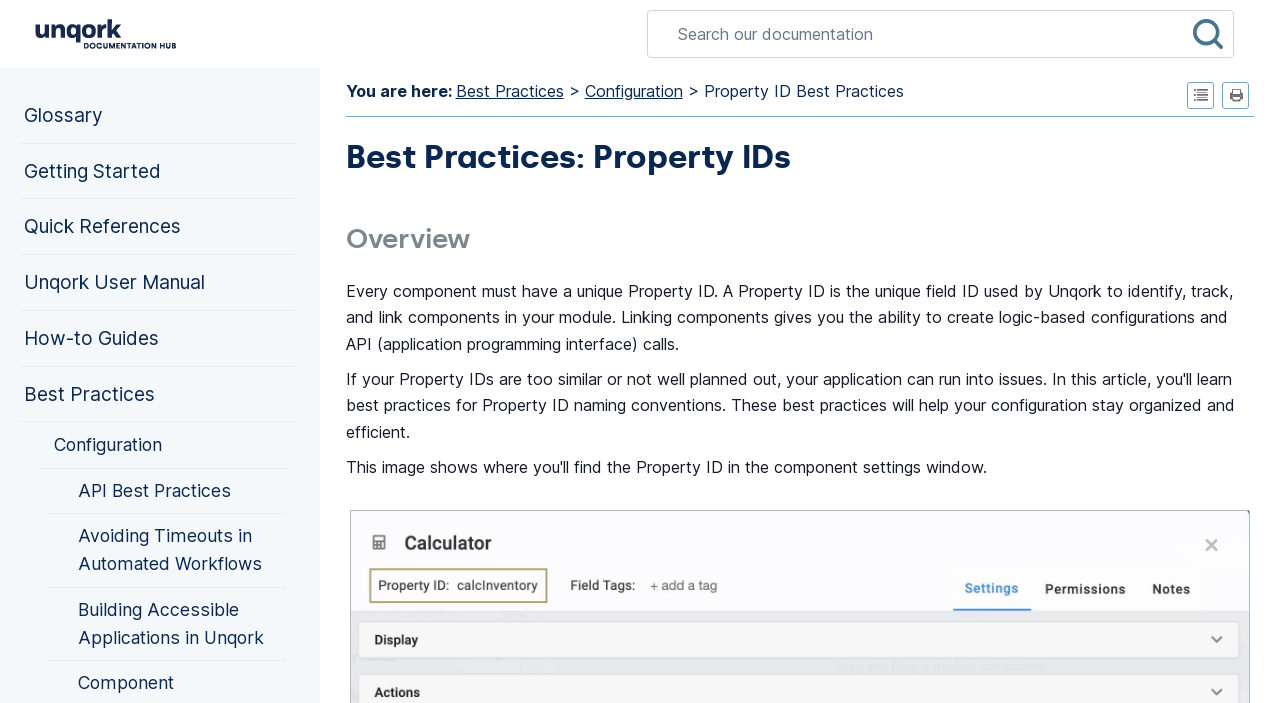Please provide a comprehensive answer to the question below using the information from the image: What is the purpose of the search field?

The search field is located at the top of the webpage, and it allows users to search for specific Property IDs. This feature is useful for quickly finding a particular Property ID among many others.